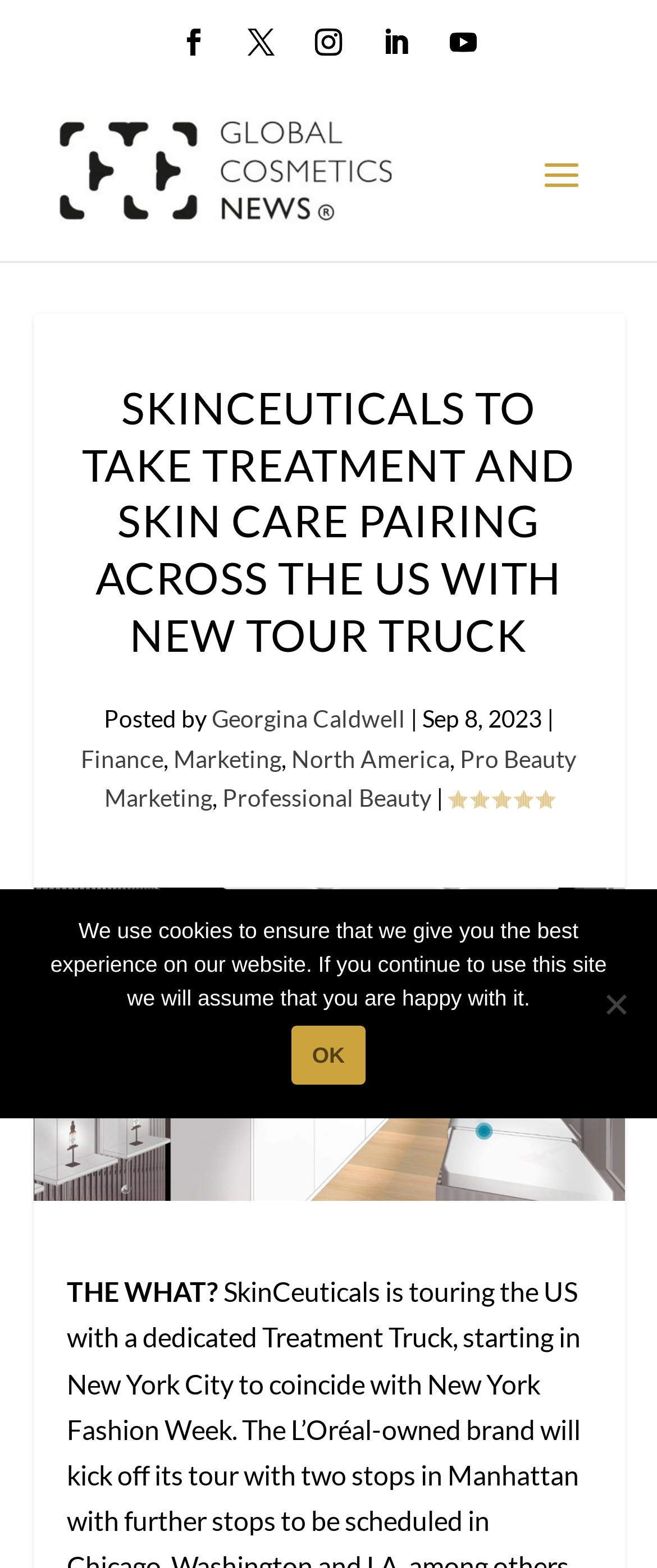Please identify the bounding box coordinates of the element I need to click to follow this instruction: "Read about Siemens Gamesa to supply typhoon-proof turbines to Japan’s largest onshore group of four wind farms".

None